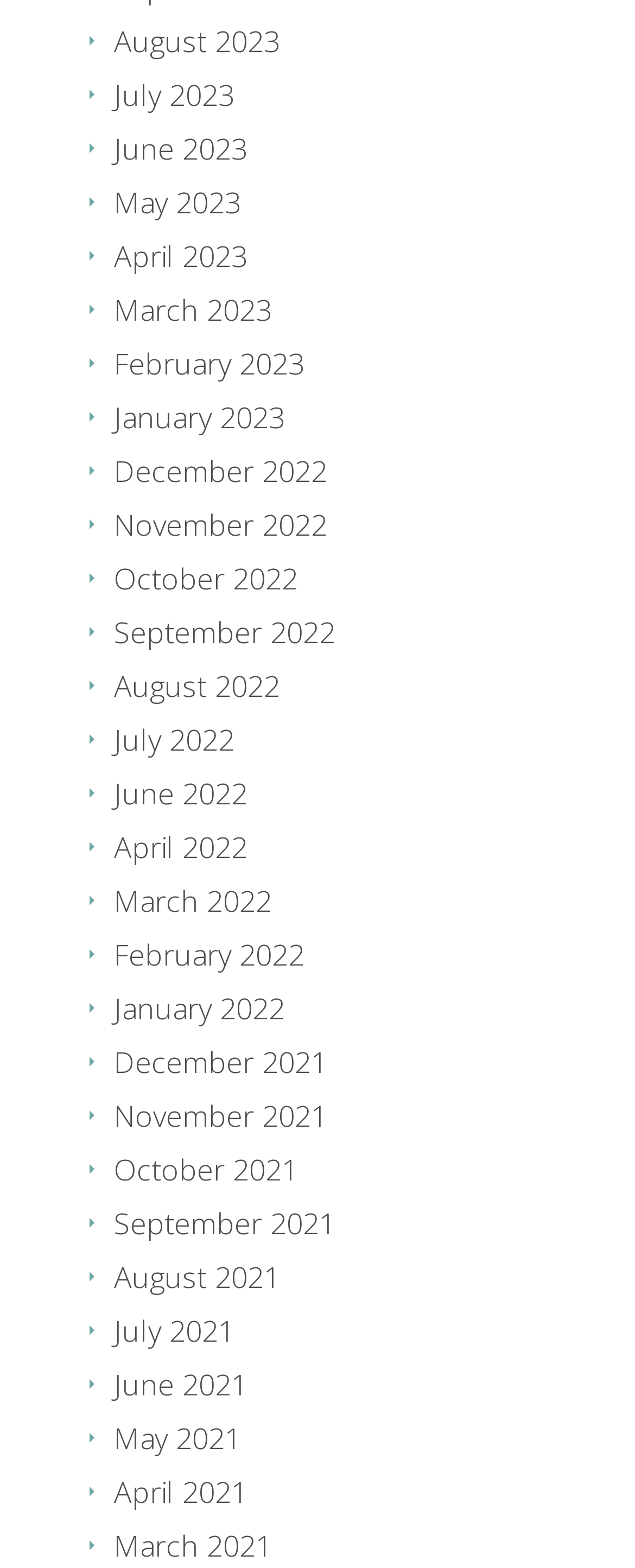Determine the bounding box coordinates for the region that must be clicked to execute the following instruction: "check January 2023".

[0.179, 0.254, 0.449, 0.279]